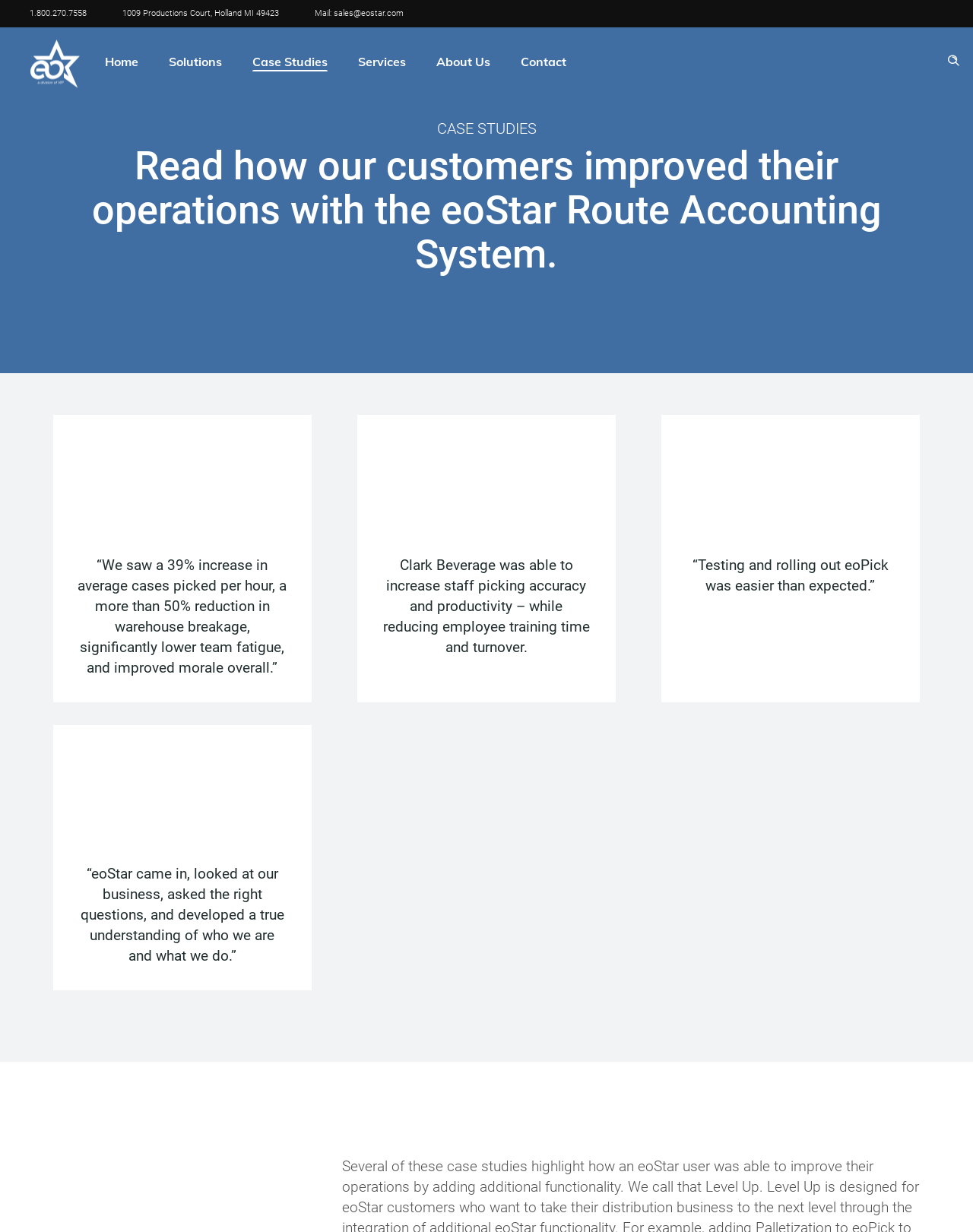What is the benefit of using eoStar Route Accounting System mentioned in the first case study?
Refer to the screenshot and answer in one word or phrase.

39% increase in average cases picked per hour